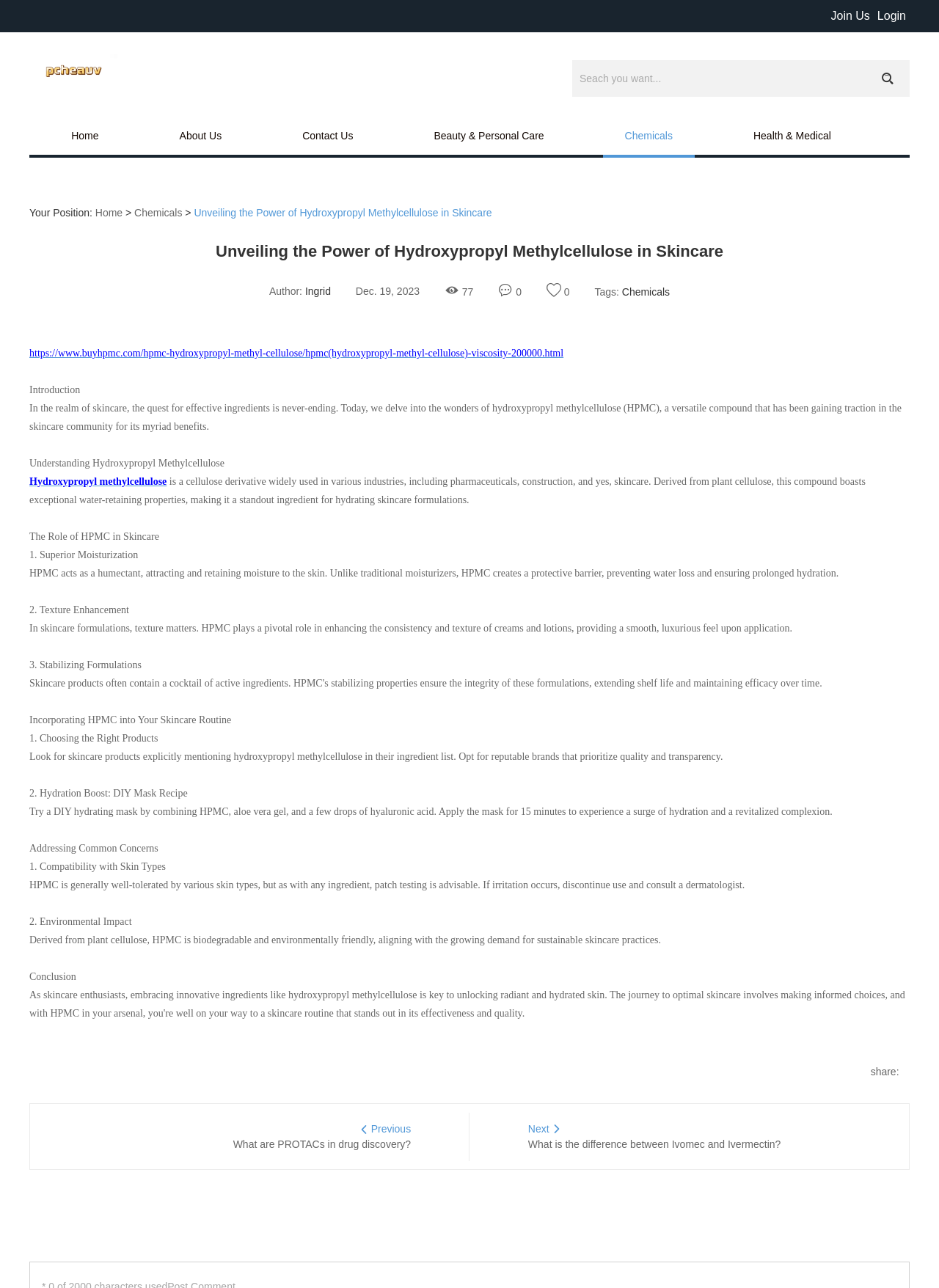Determine the bounding box coordinates for the region that must be clicked to execute the following instruction: "Click the 'Login' link".

[0.934, 0.007, 0.965, 0.017]